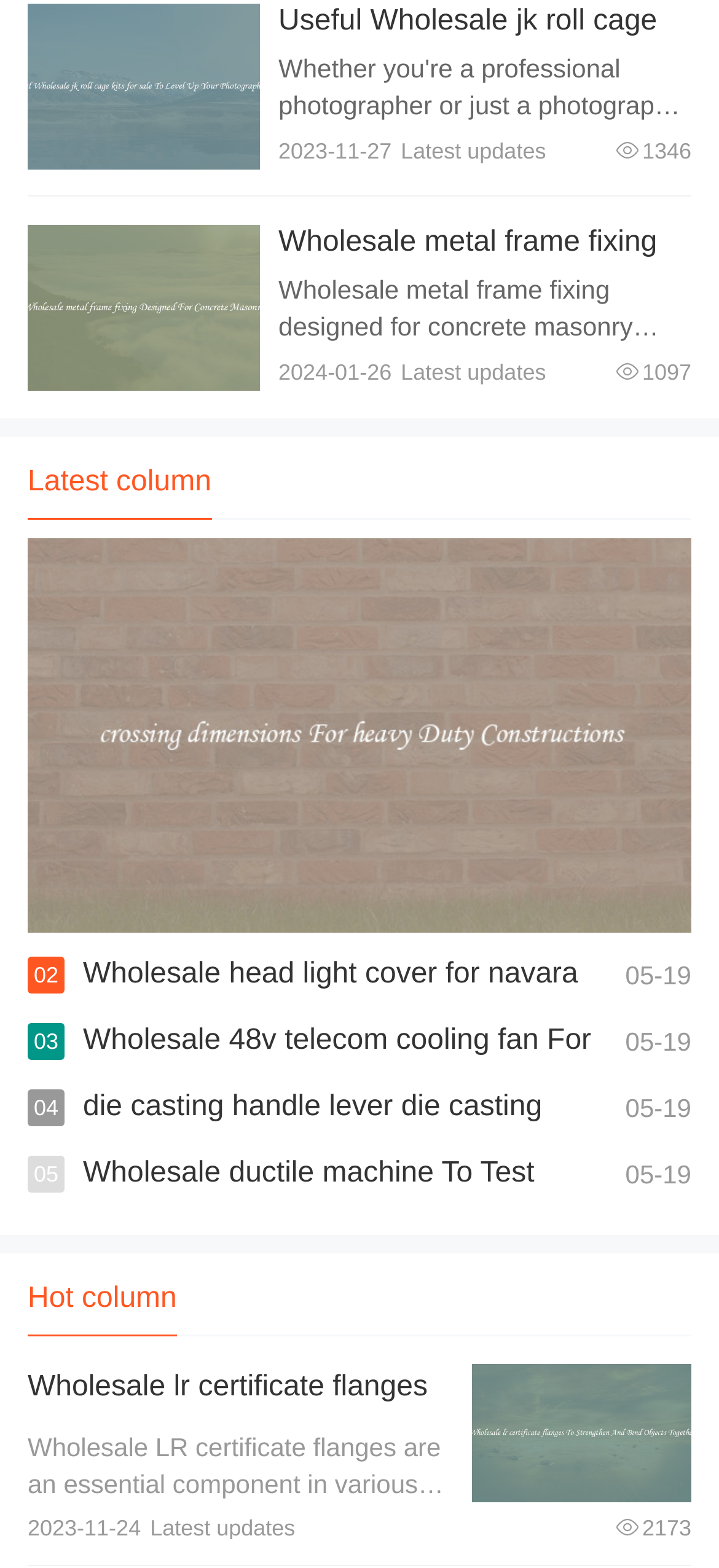Identify the bounding box coordinates of the clickable region necessary to fulfill the following instruction: "View details of the product with lr certificate flanges". The bounding box coordinates should be four float numbers between 0 and 1, i.e., [left, top, right, bottom].

[0.038, 0.875, 0.62, 0.954]